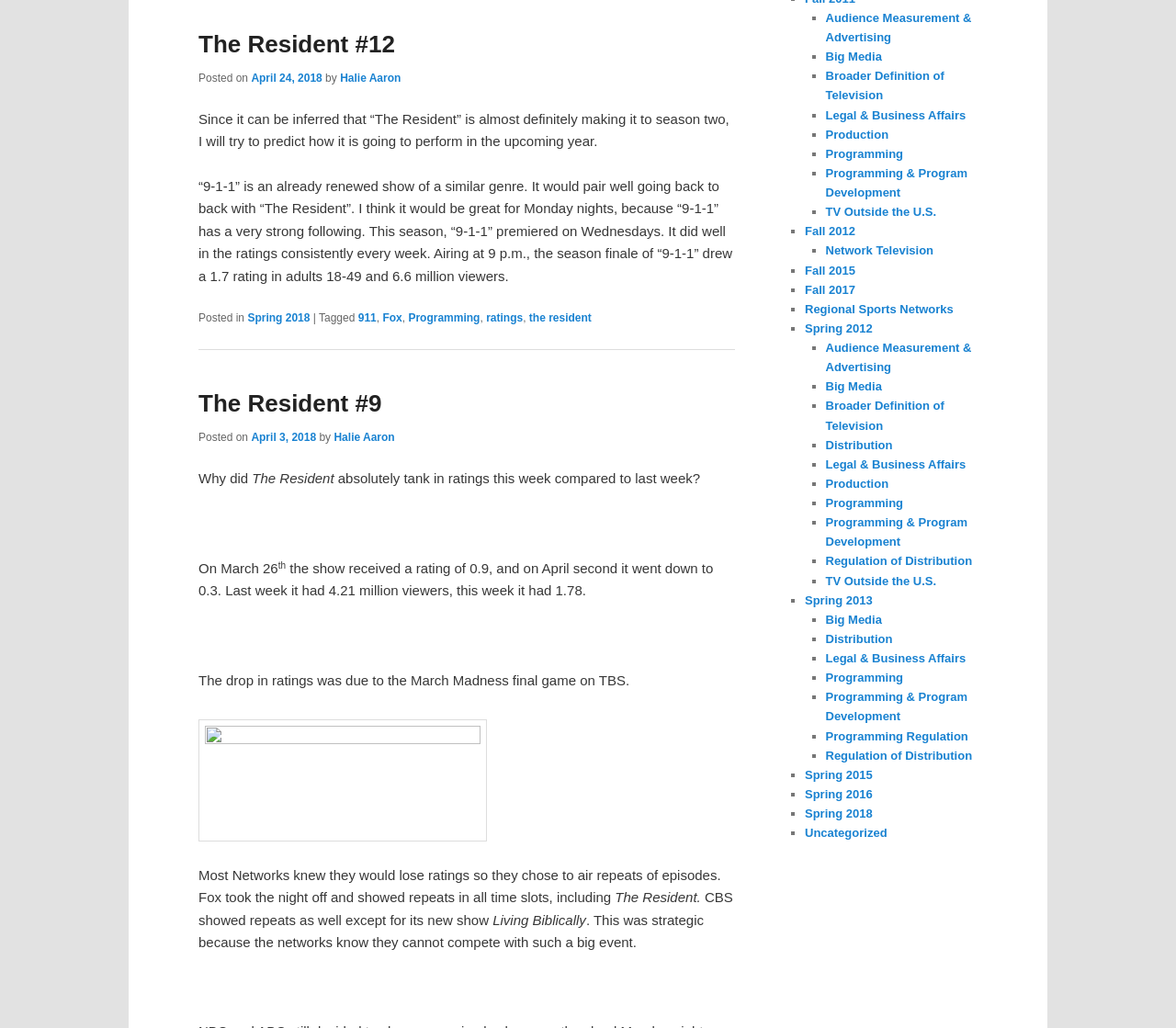Find the bounding box coordinates for the HTML element described in this sentence: "Audience Measurement & Advertising". Provide the coordinates as four float numbers between 0 and 1, in the format [left, top, right, bottom].

[0.702, 0.332, 0.826, 0.364]